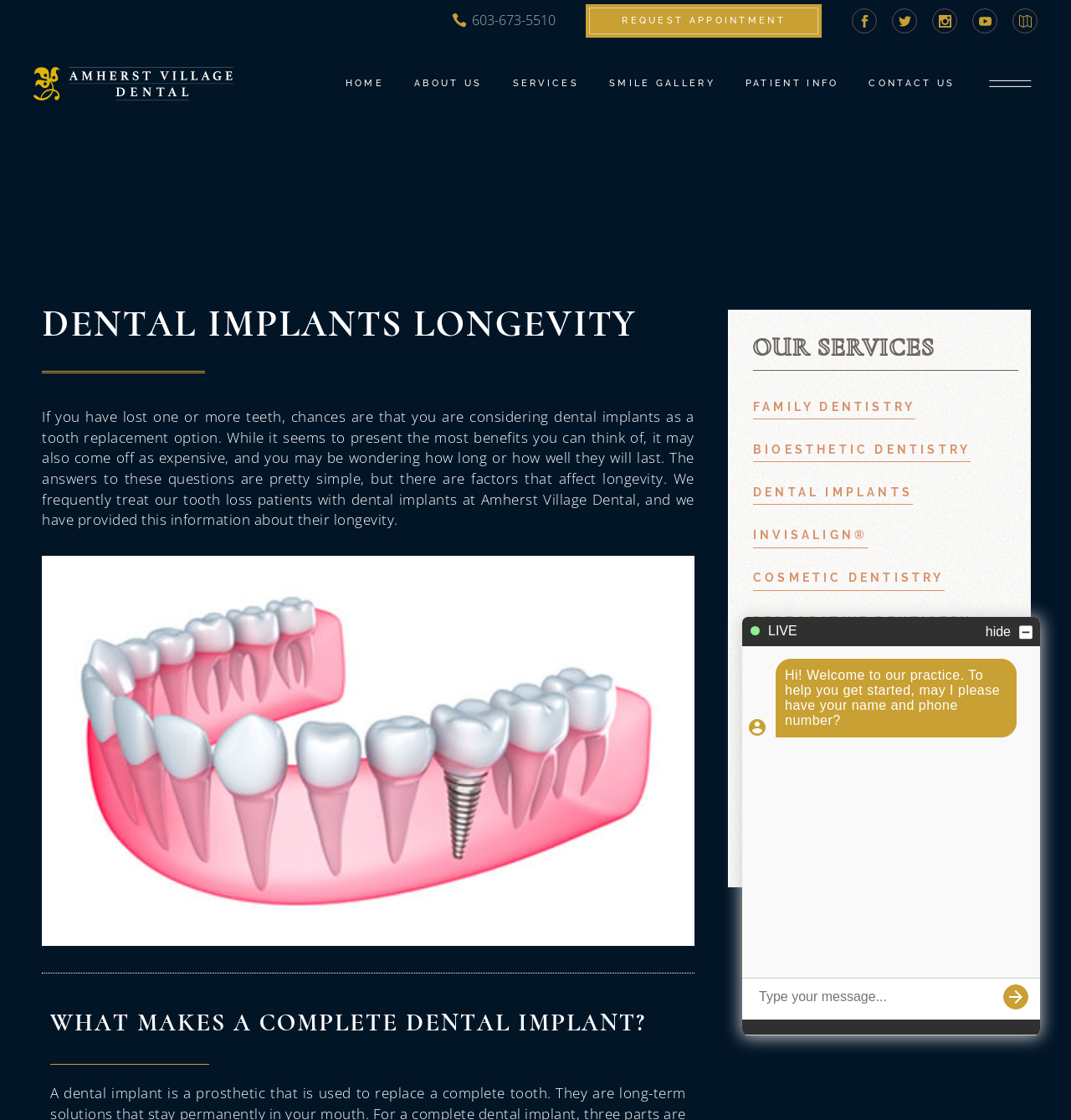What is the topic of the main content on the webpage?
From the image, provide a succinct answer in one word or a short phrase.

Dental Implants Longevity